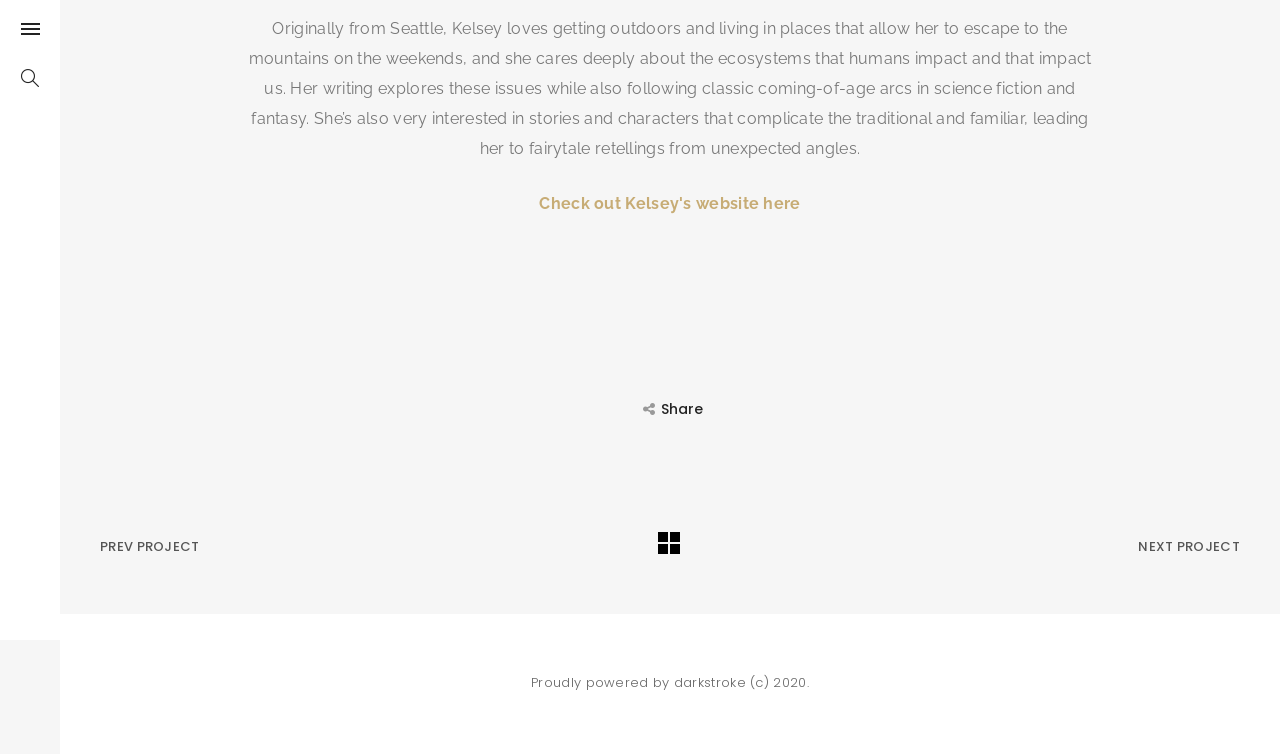Find the bounding box coordinates for the HTML element specified by: "darkstroke (c) 2020".

[0.526, 0.893, 0.63, 0.918]